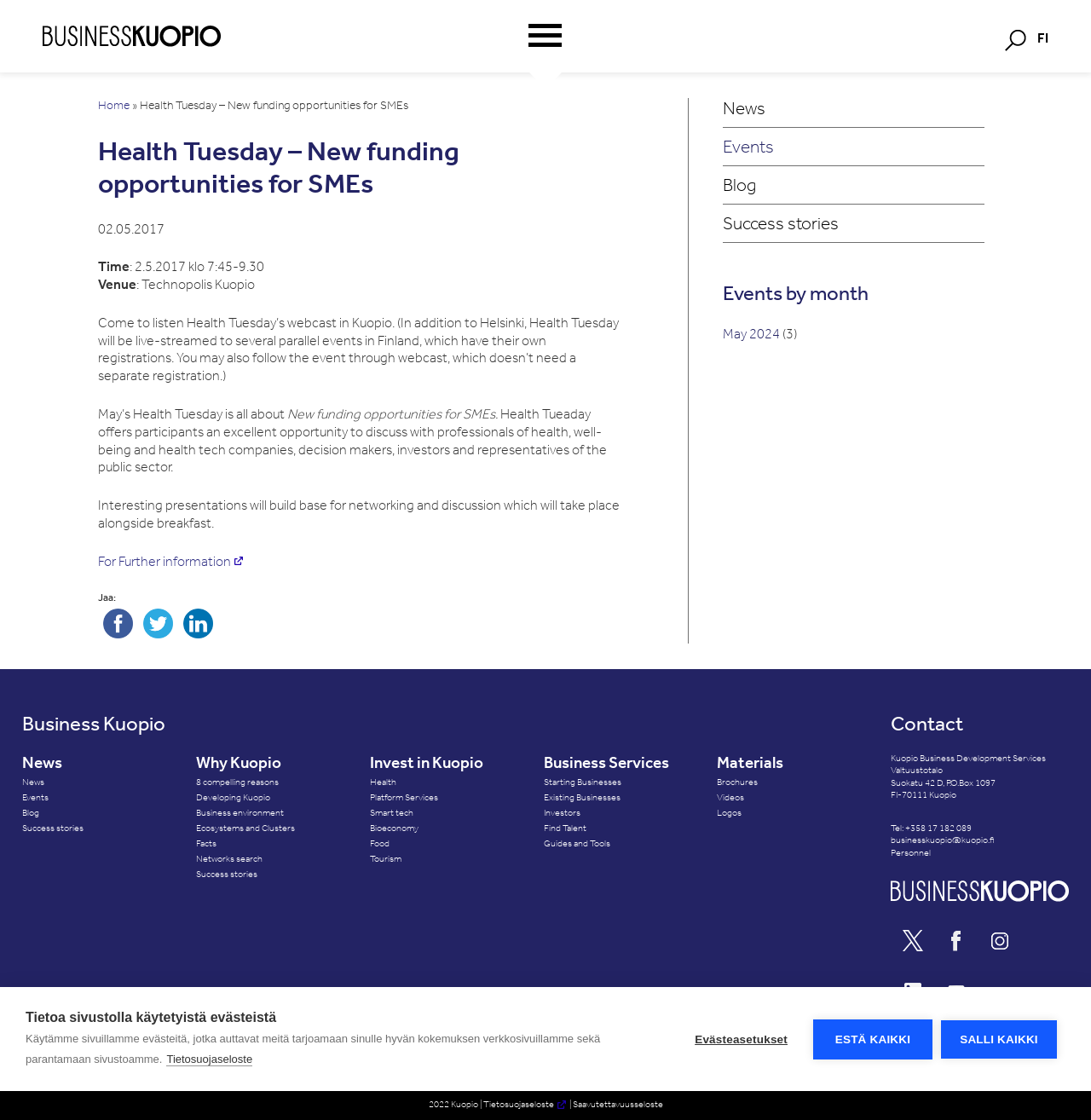Answer the question using only one word or a concise phrase: What is the title of the event?

Health Tuesday – New funding opportunities for SMEs